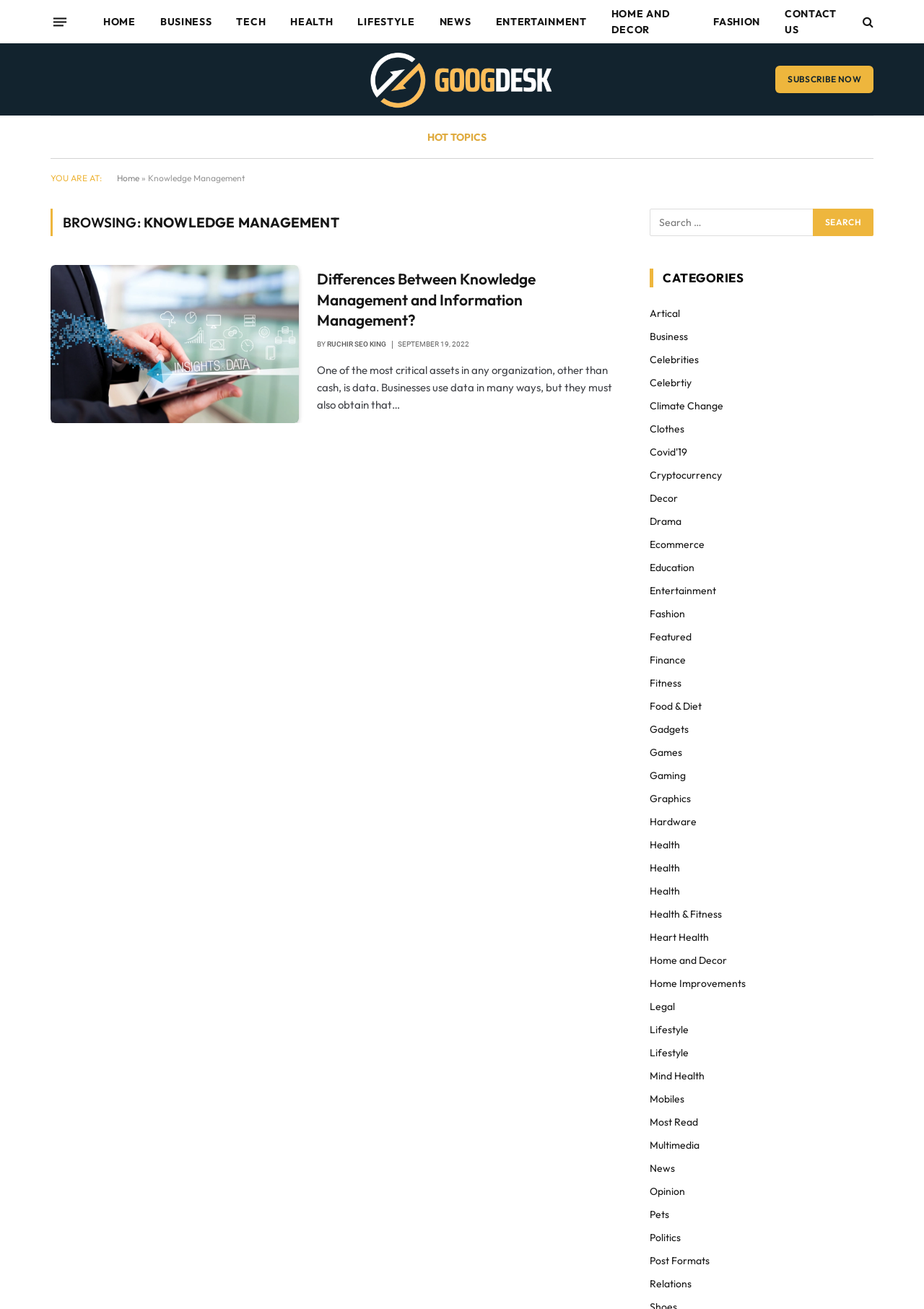Carefully examine the image and provide an in-depth answer to the question: What is the title of the latest article?

I looked for the most recent article on the webpage and found the title 'Differences Between Knowledge Management and Information Management?' under the 'BROWSING: KNOWLEDGE MANAGEMENT' heading.